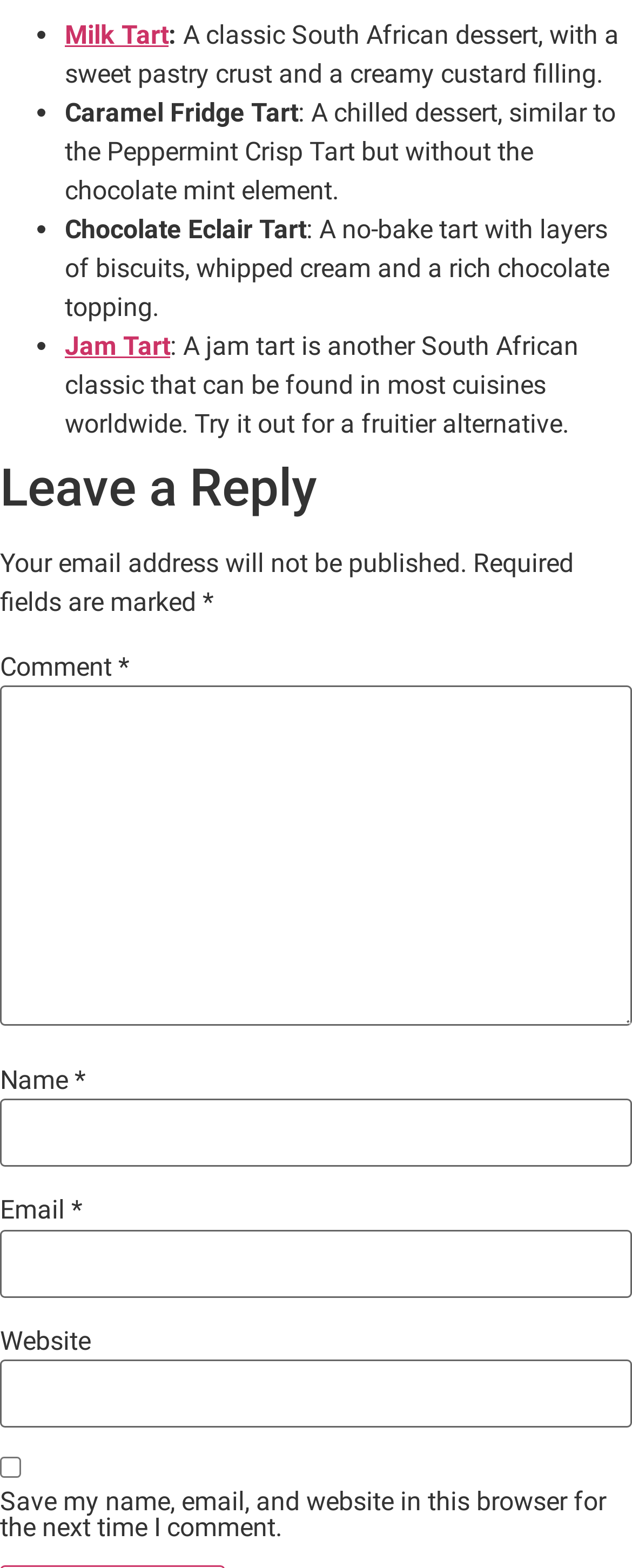Is the website field required?
Refer to the image and answer the question using a single word or phrase.

No